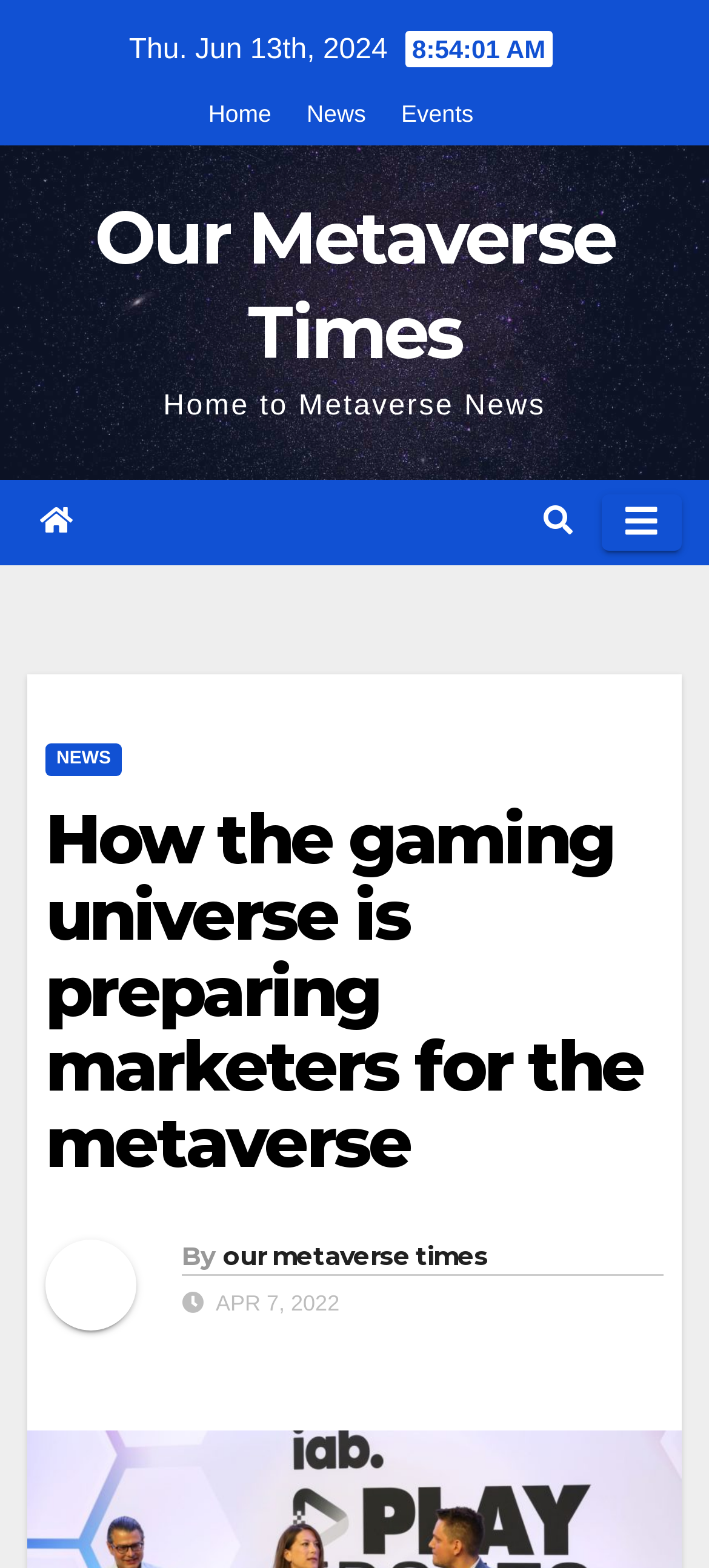Please determine the bounding box coordinates of the clickable area required to carry out the following instruction: "Go to Home page". The coordinates must be four float numbers between 0 and 1, represented as [left, top, right, bottom].

[0.294, 0.064, 0.383, 0.081]